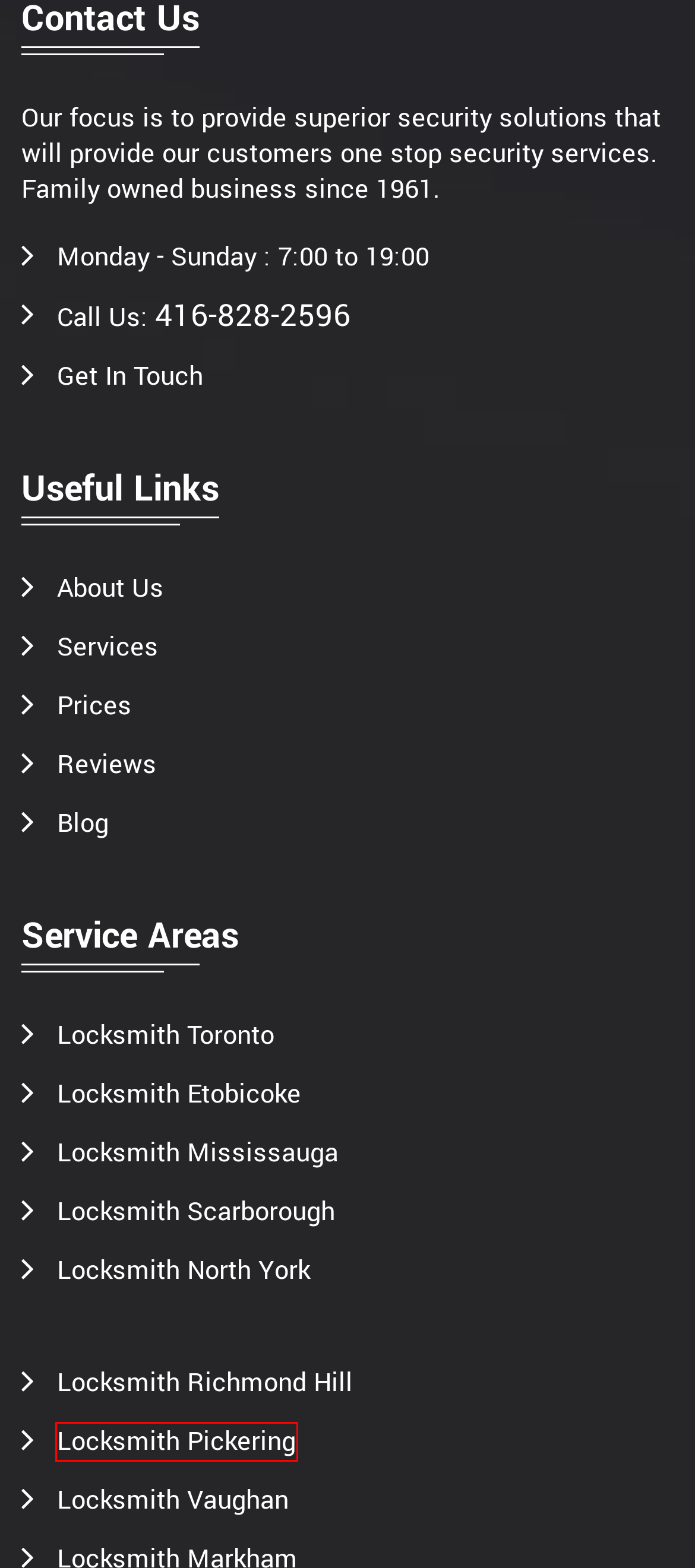Using the screenshot of a webpage with a red bounding box, pick the webpage description that most accurately represents the new webpage after the element inside the red box is clicked. Here are the candidates:
A. ᐉ Locksmith Services Toronto — Locksmith Care
B. ᐉ Locksmith Toronto — Locksmith Care
C. ᐉ Blog with tips from a processional locksmith — Locksmith Care
D. ᐉ Locksmith Toronto reviews — Locksmith Care
E. ᐉ Locksmith prices and rates — cheap Locksmith Care
F. ᐉ Locksmith in Richmond Hill, Ontario GA — Locksmith Care
G. ᐉ Locksmith in Pickering Ontario — Locksmith Care
H. ᐉ Locksmith Etobicoke - locksmiths in Etobicoke, Toronto, Ontario — Locksmith Care

G